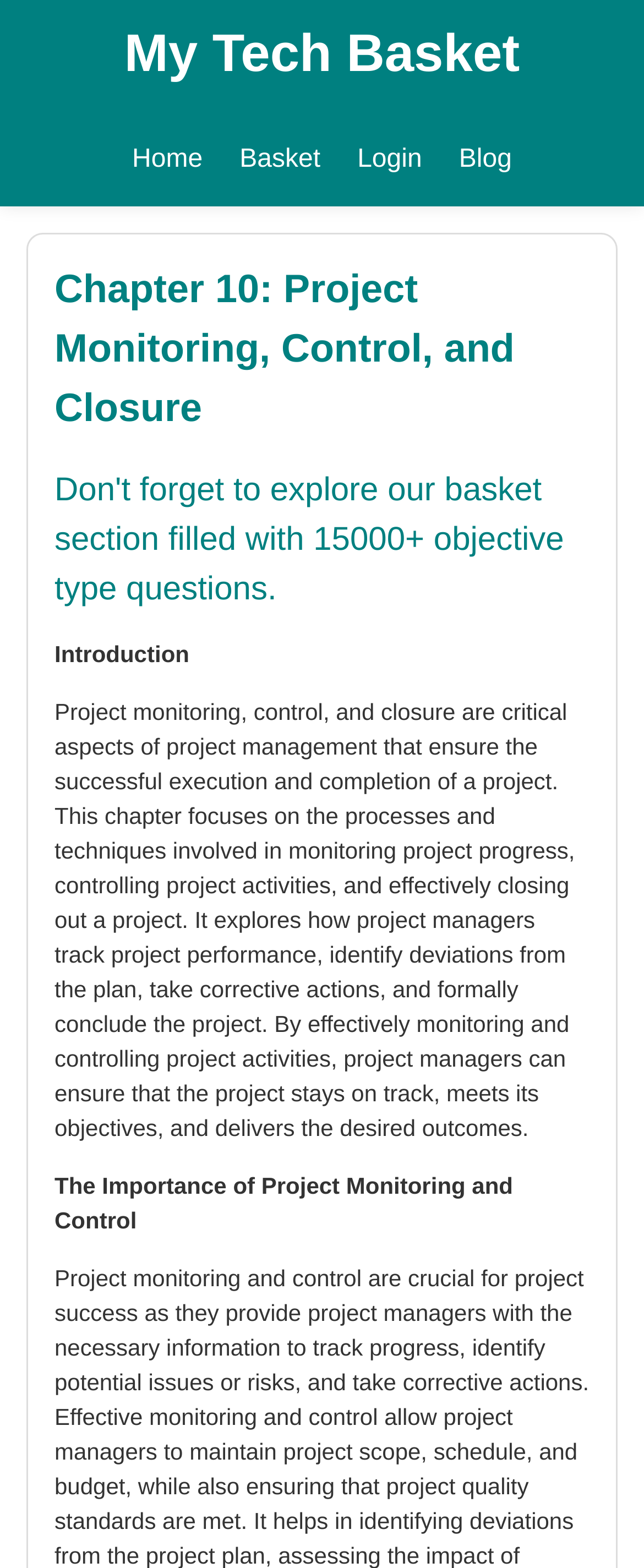For the following element description, predict the bounding box coordinates in the format (top-left x, top-left y, bottom-right x, bottom-right y). All values should be floating point numbers between 0 and 1. Description: Basket

[0.372, 0.081, 0.497, 0.123]